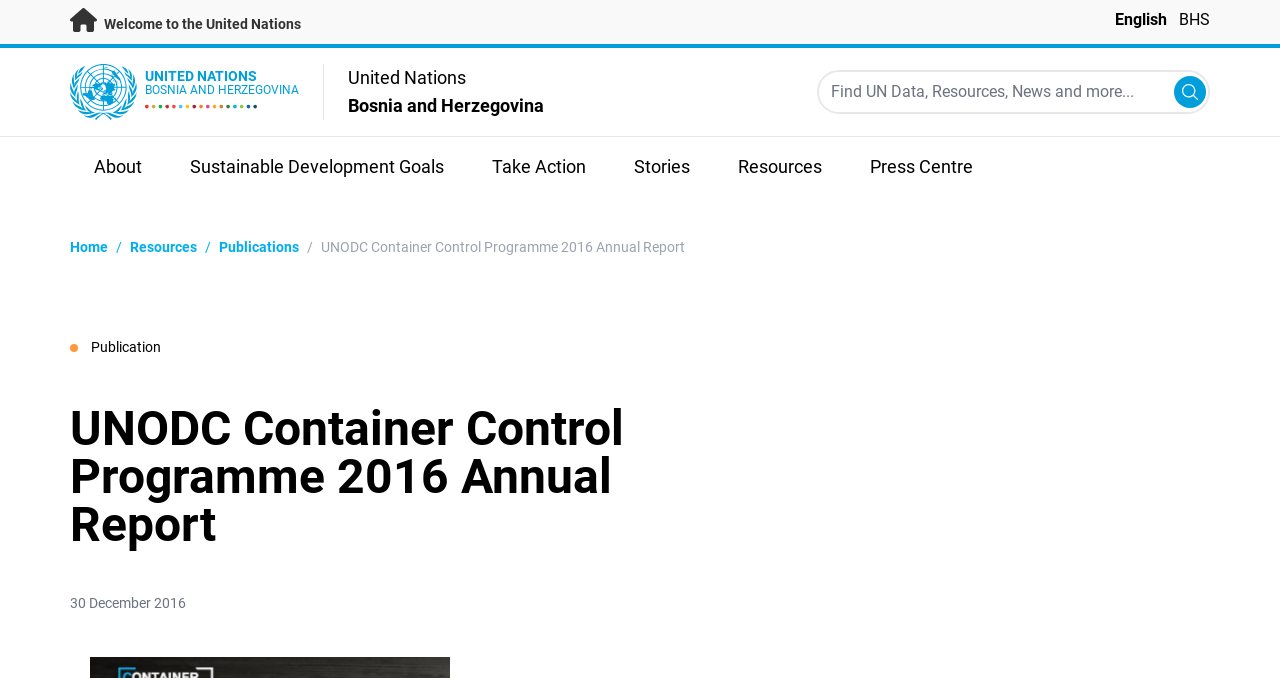Provide the bounding box coordinates of the HTML element this sentence describes: "BHS". The bounding box coordinates consist of four float numbers between 0 and 1, i.e., [left, top, right, bottom].

[0.921, 0.015, 0.945, 0.043]